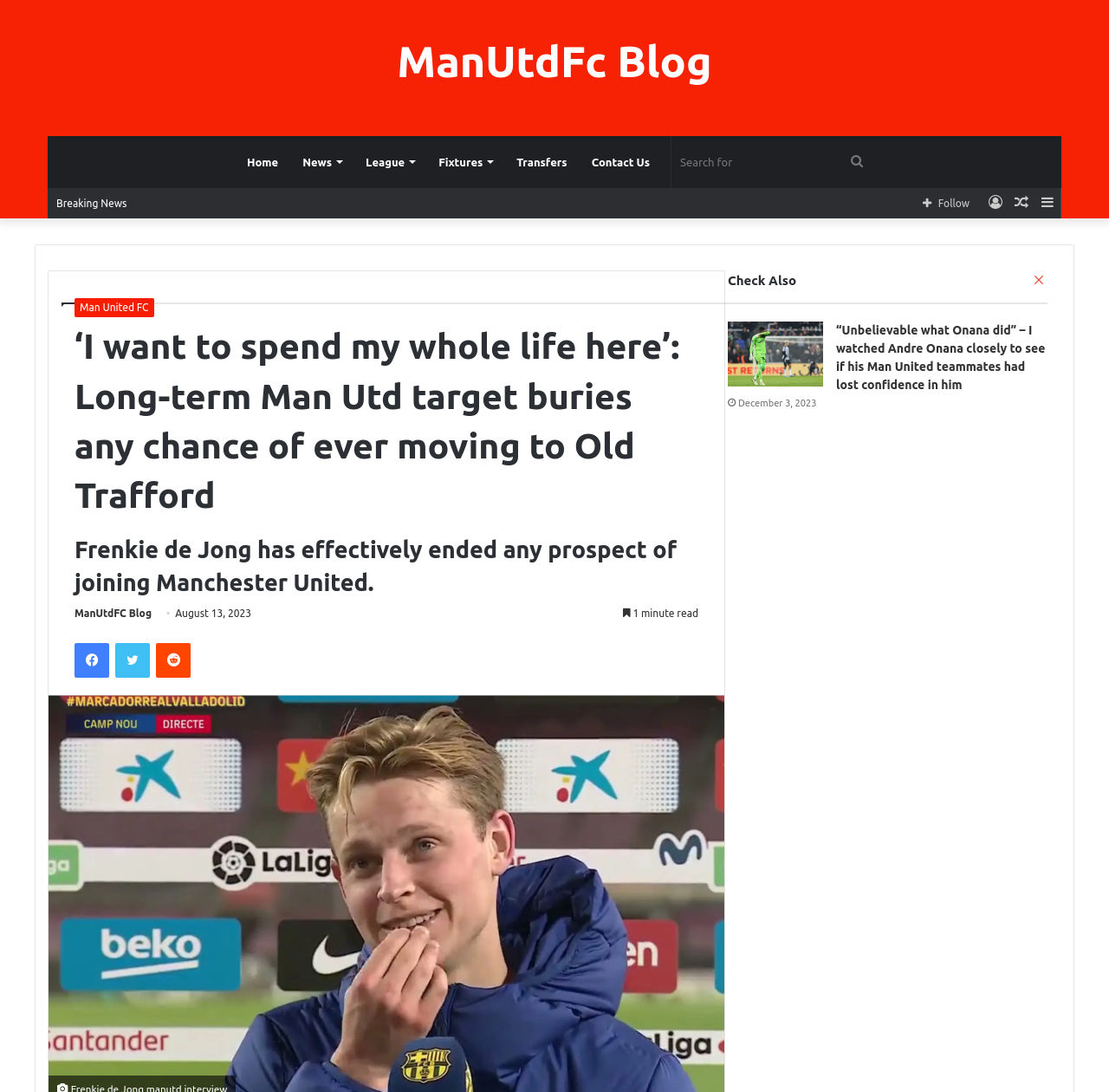Please pinpoint the bounding box coordinates for the region I should click to adhere to this instruction: "Search for something".

[0.606, 0.125, 0.788, 0.172]